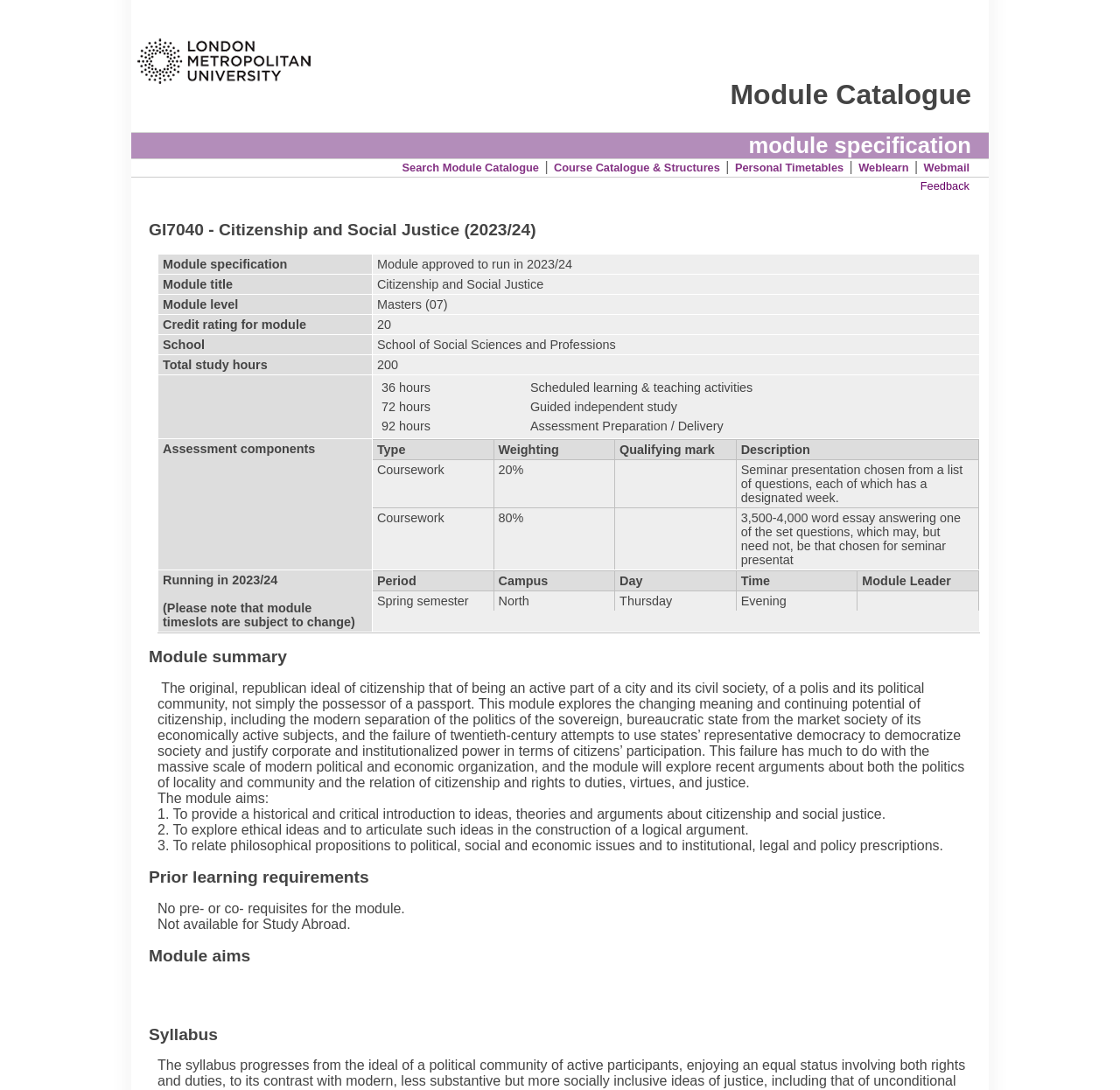Give a detailed account of the webpage's layout and content.

The webpage is a module catalogue for GI7040: Citizenship and Social Justice at London Metropolitan University. At the top, there is a link to the university's homepage, accompanied by a university logo. Below this, there is a heading that reads "Module Catalogue" and a subheading that says "Module Specification".

The page is divided into several sections. The first section has a heading that reads "GI7040 - Citizenship and Social Justice (2023/24)" and contains a table with various details about the module, including the module title, level, credit rating, school, and total study hours. The table also breaks down the study hours into scheduled learning and teaching activities, guided independent study, and assessment preparation and delivery.

The next section is dedicated to assessment components, which includes a table with details about the type of assessment, weighting, qualifying mark, and description. There are two rows in this table, one for a coursework assignment and another for an essay.

Finally, there is a section that provides information about when the module will be running in the 2023/24 academic year, including the period, campus, day, time, and module leader. This information is presented in a table format.

At the top of the page, there are several links to other university resources, including the module catalogue search, course catalogue and structures, personal timetables, Weblearn, Webmail, and feedback. These links are arranged horizontally across the page.